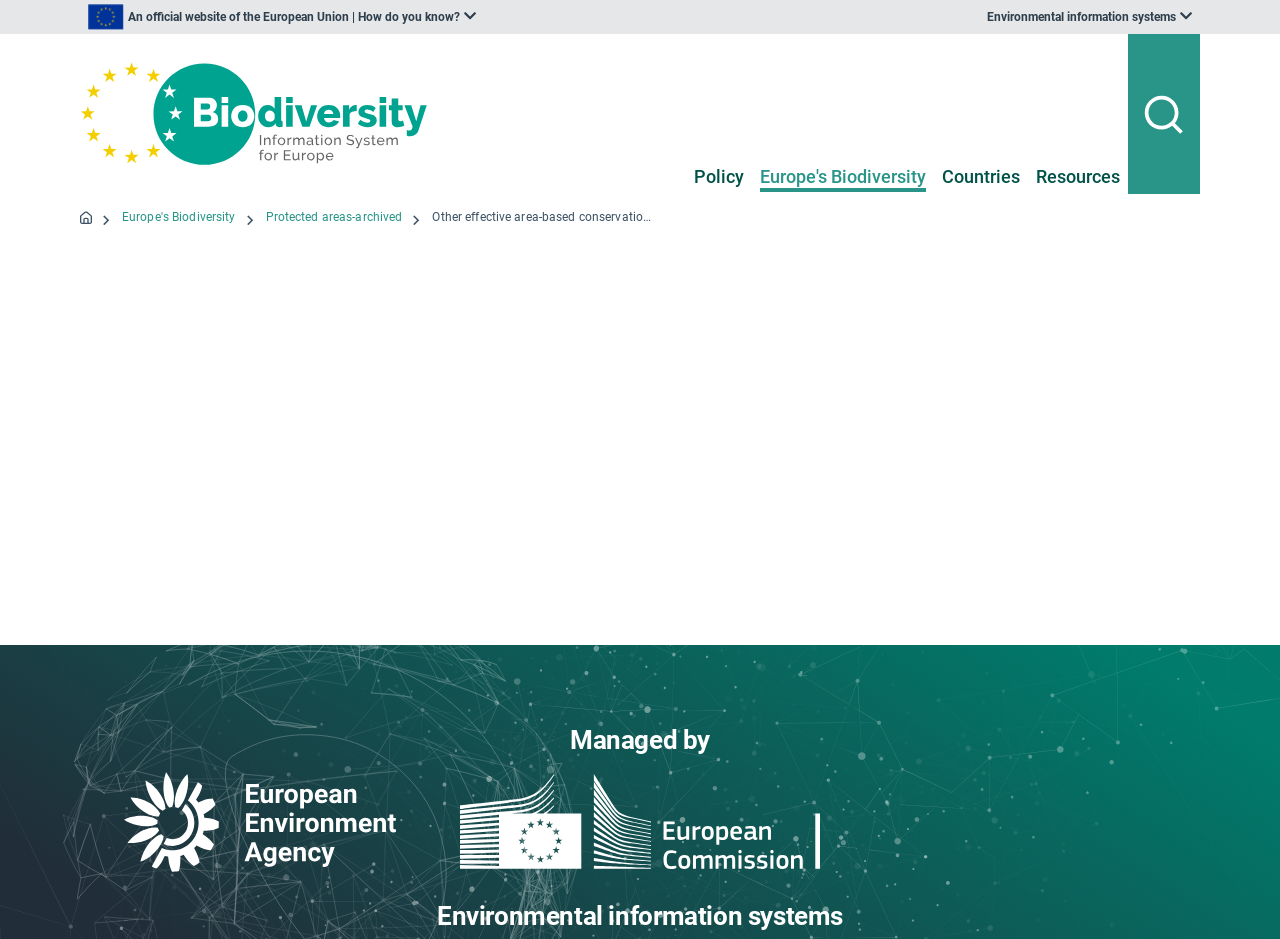Identify the bounding box coordinates of the area that should be clicked in order to complete the given instruction: "Open the search button". The bounding box coordinates should be four float numbers between 0 and 1, i.e., [left, top, right, bottom].

[0.881, 0.036, 0.937, 0.207]